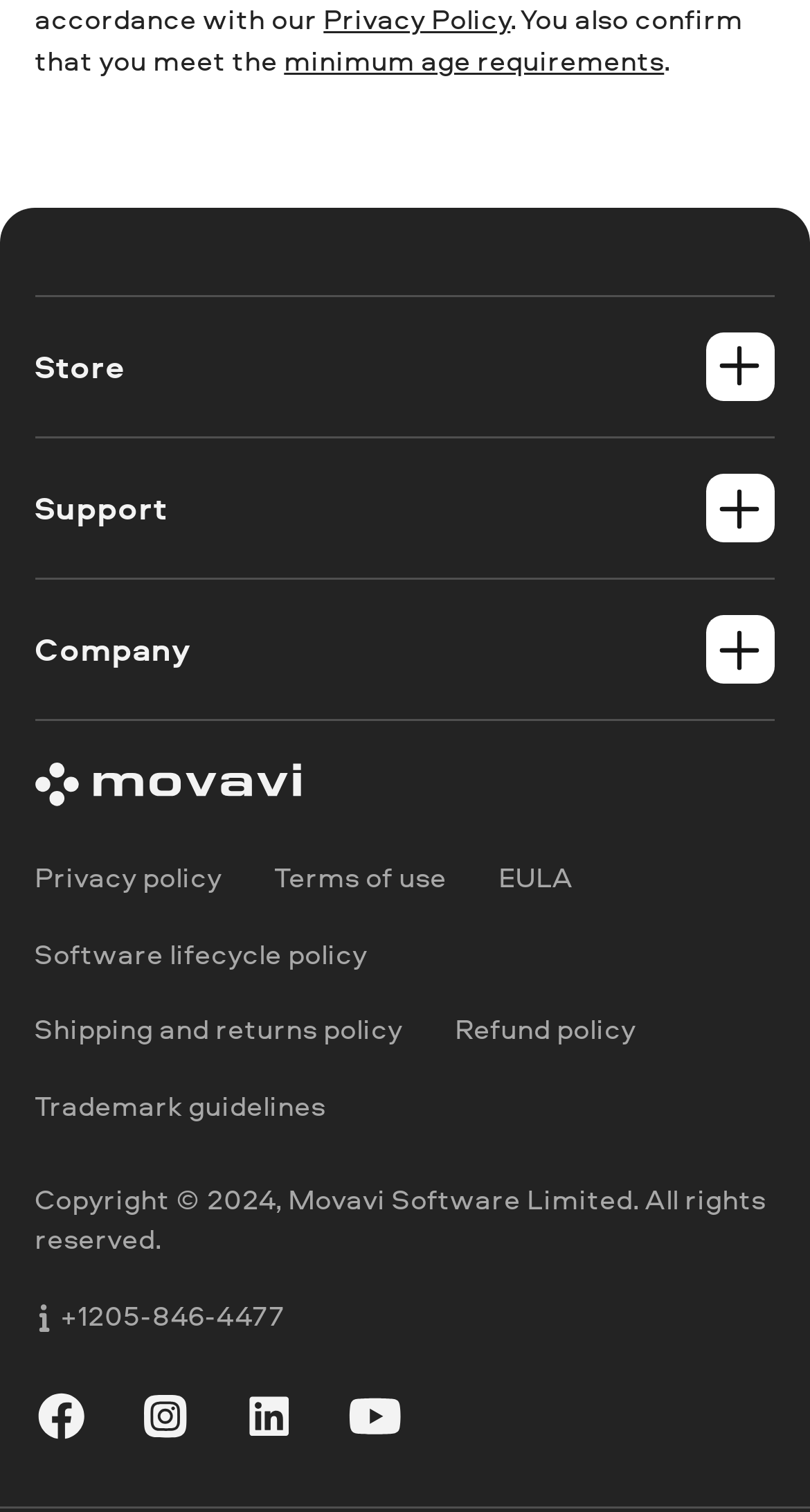Pinpoint the bounding box coordinates of the clickable area necessary to execute the following instruction: "View posts published on November 4, 2008". The coordinates should be given as four float numbers between 0 and 1, namely [left, top, right, bottom].

None